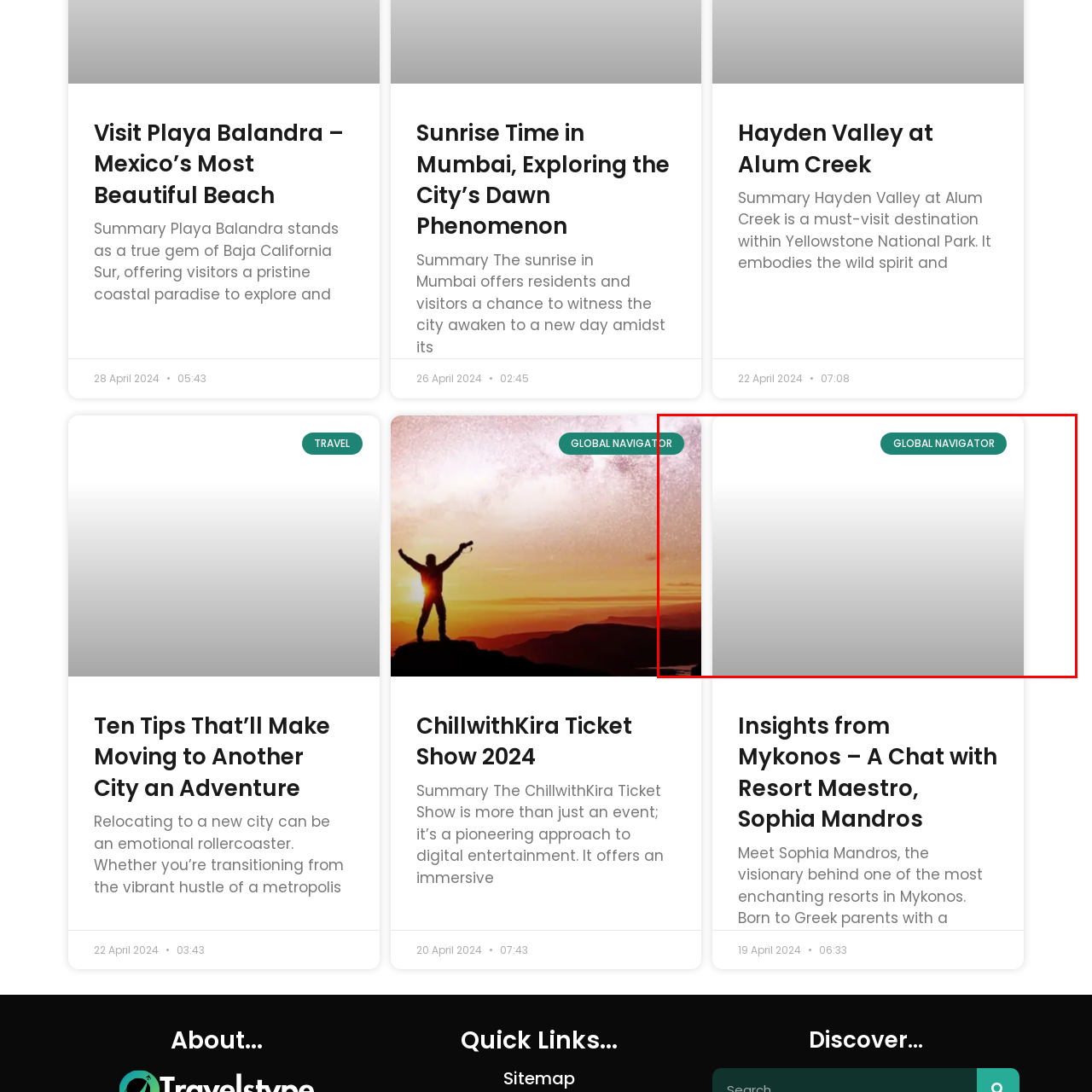View the portion of the image within the red bounding box and answer this question using a single word or phrase:
What type of travelers is the article targeted at?

Adventurous travelers